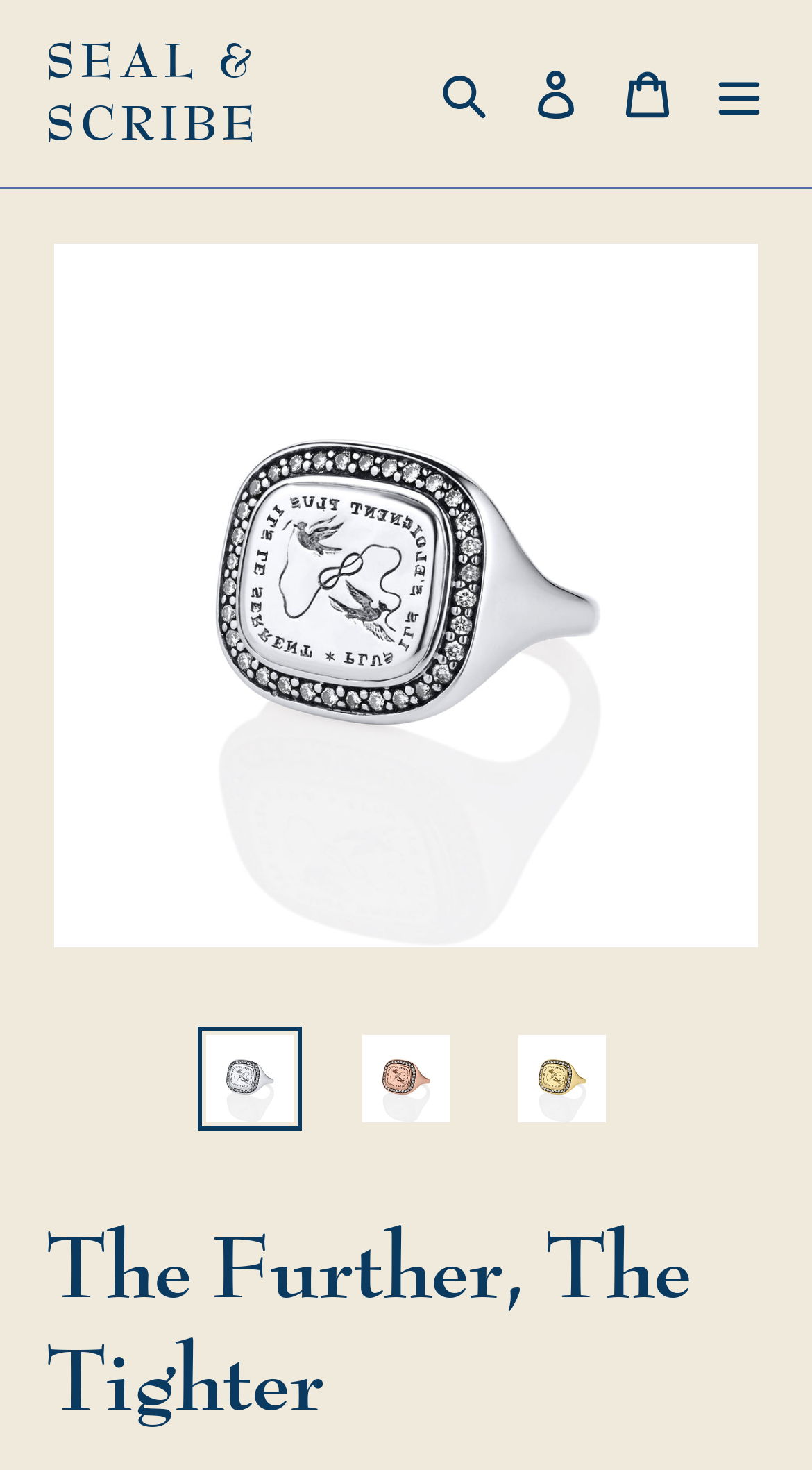For the given element description parent_node: Menu aria-label="Open Search", determine the bounding box coordinates of the UI element. The coordinates should follow the format (top-left x, top-left y, bottom-right x, bottom-right y) and be within the range of 0 to 1.

None